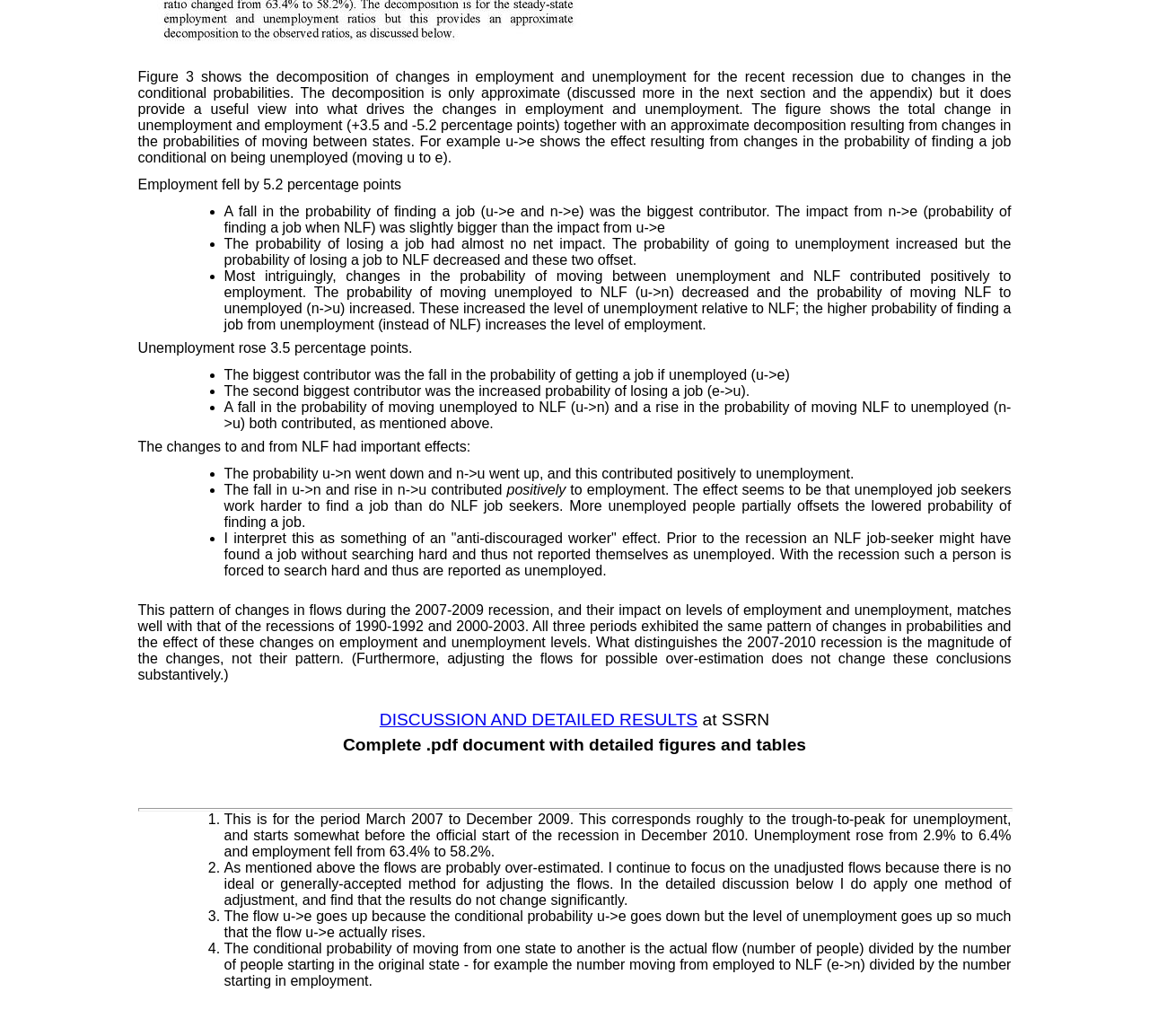Locate the UI element described by DISCUSSION AND DETAILED RESULTS and provide its bounding box coordinates. Use the format (top-left x, top-left y, bottom-right x, bottom-right y) with all values as floating point numbers between 0 and 1.

[0.33, 0.685, 0.607, 0.703]